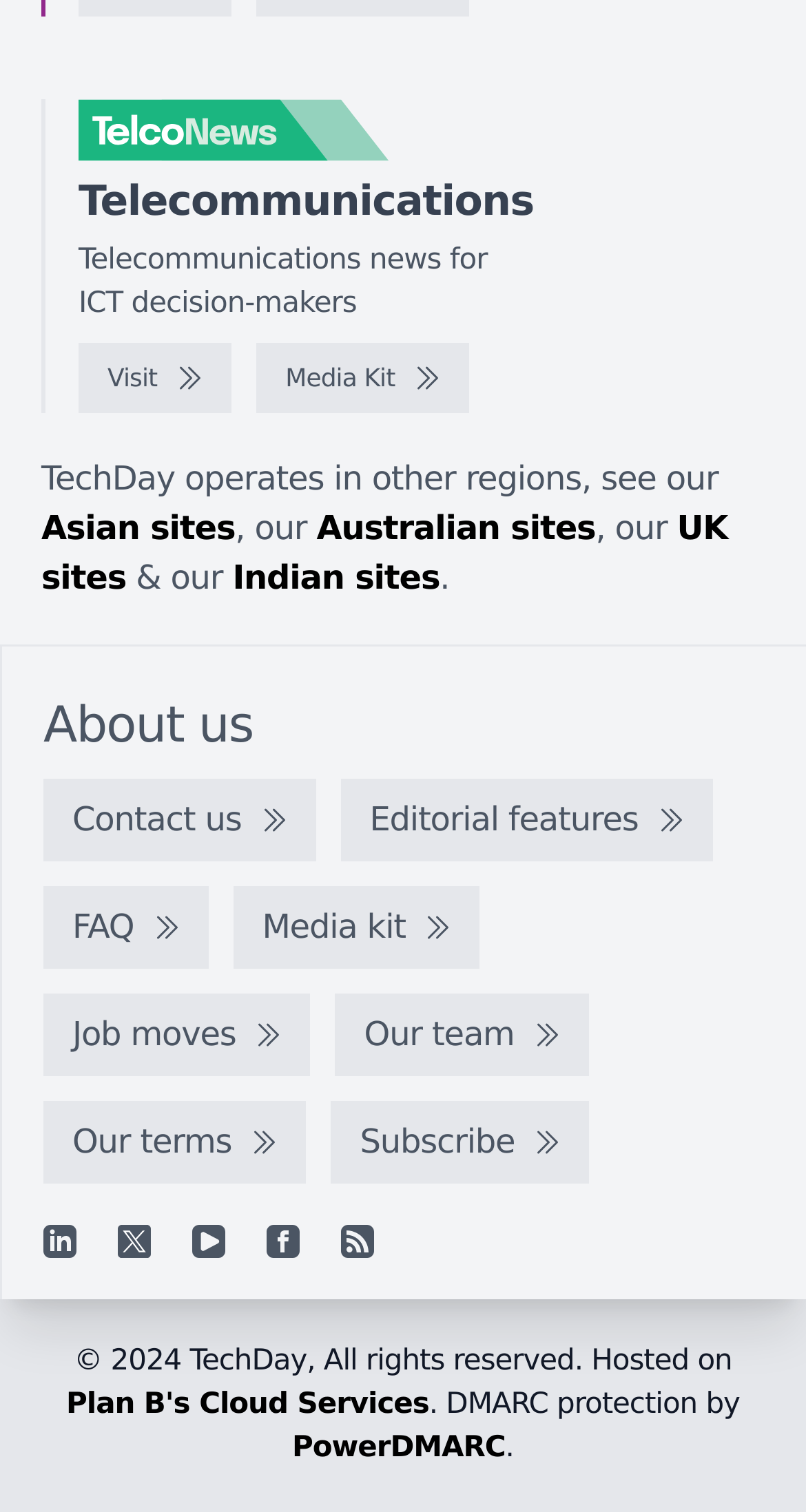What is the name of the company that hosts the website?
Use the information from the screenshot to give a comprehensive response to the question.

The name of the company that hosts the website can be found at the bottom of the webpage, where it says 'Hosted on Plan B's Cloud Services'.